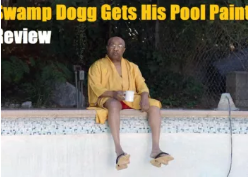What is the background of the image?
Using the image, answer in one word or phrase.

Slightly overgrown area